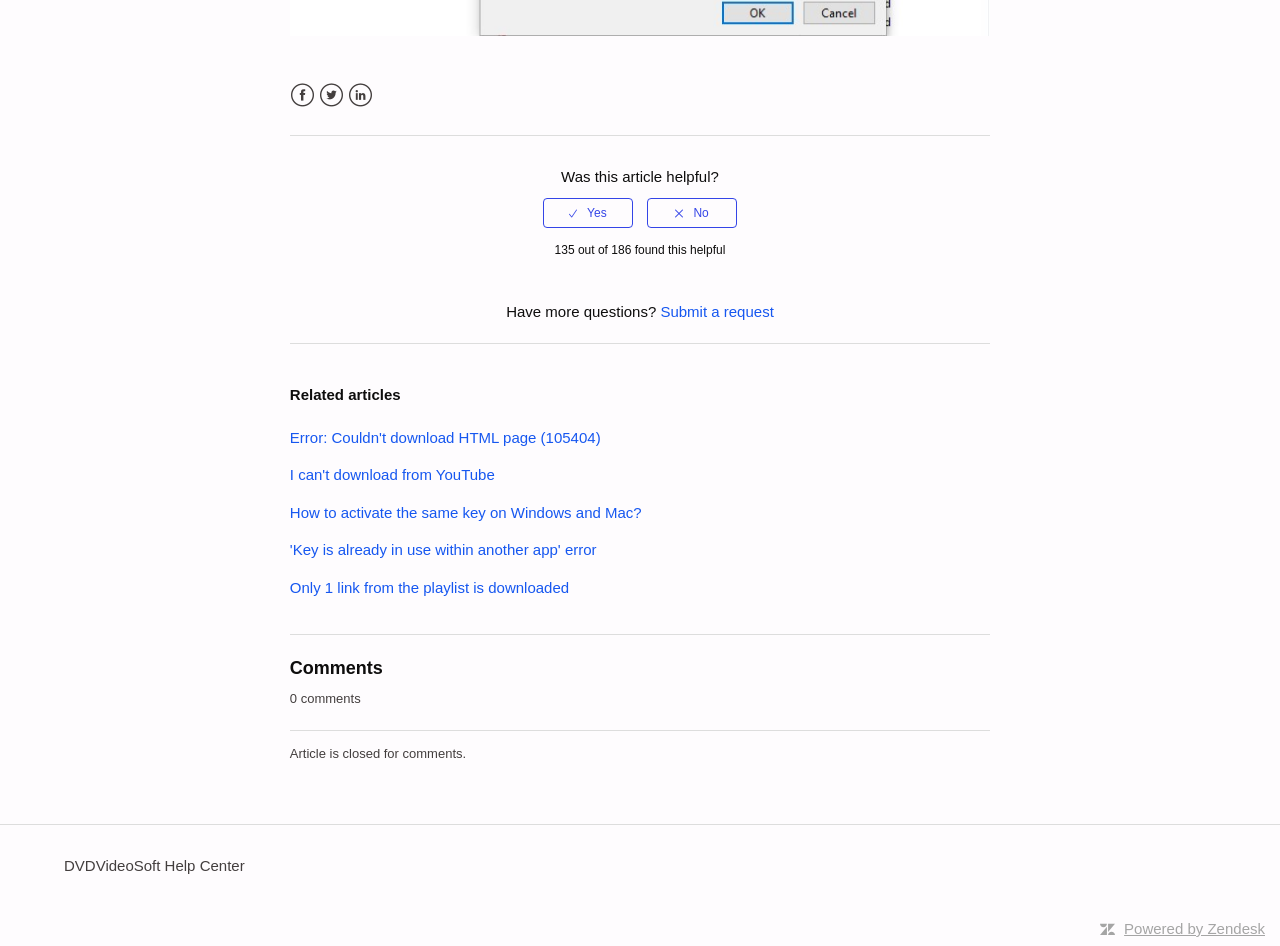What is the status of commenting on this article? From the image, respond with a single word or brief phrase.

Closed